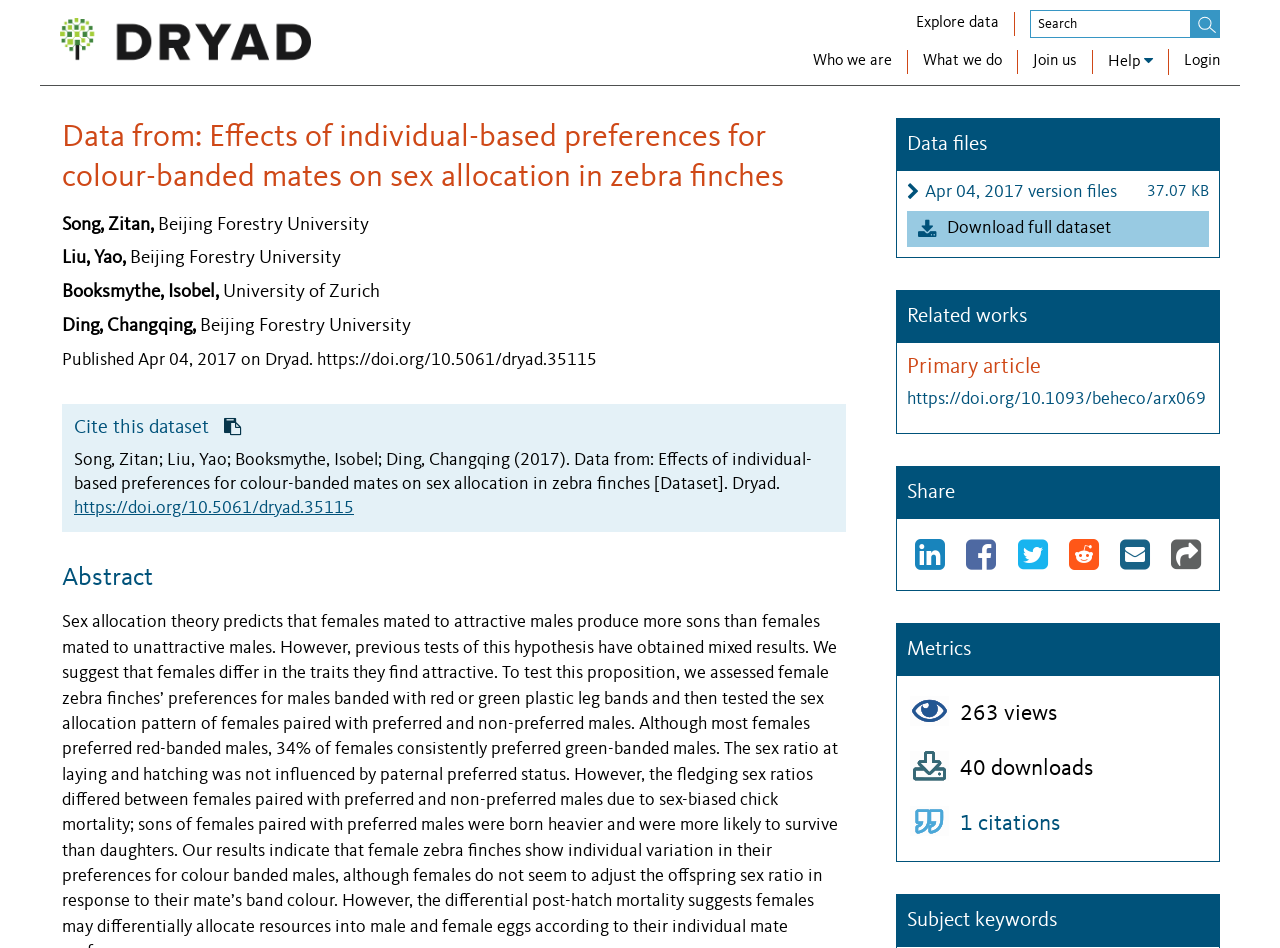Can you identify the bounding box coordinates of the clickable region needed to carry out this instruction: 'Download full dataset'? The coordinates should be four float numbers within the range of 0 to 1, stated as [left, top, right, bottom].

[0.709, 0.223, 0.945, 0.261]